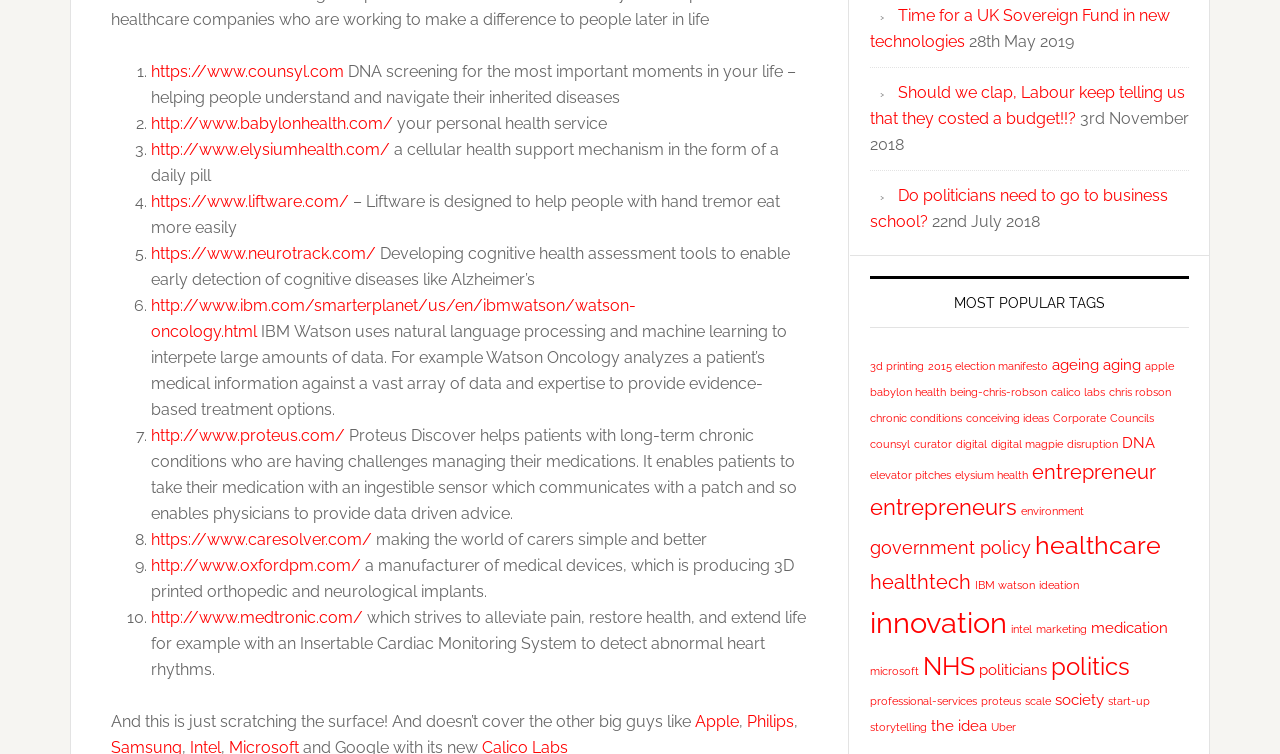Respond to the question below with a single word or phrase: What is the topic of the 5th link?

Neurotrack